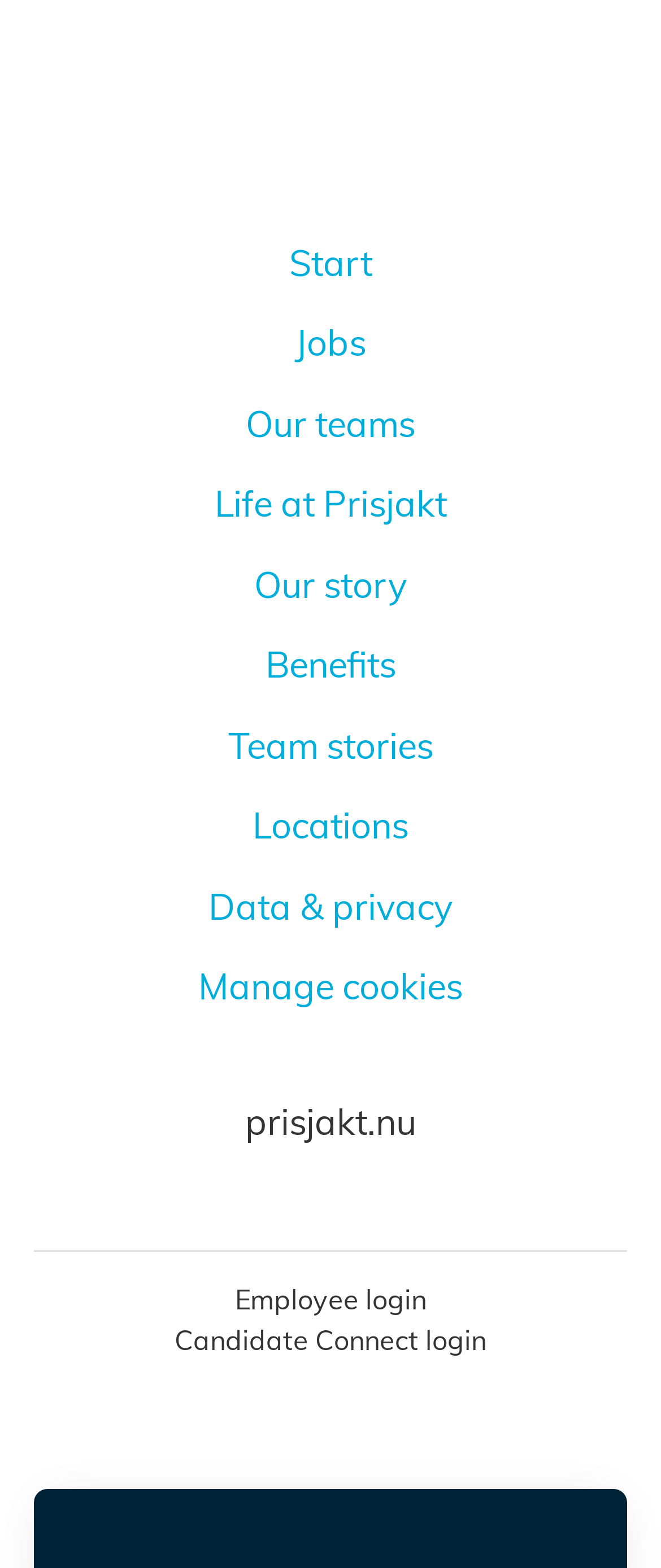Bounding box coordinates must be specified in the format (top-left x, top-left y, bottom-right x, bottom-right y). All values should be floating point numbers between 0 and 1. What are the bounding box coordinates of the UI element described as: Twitter

None